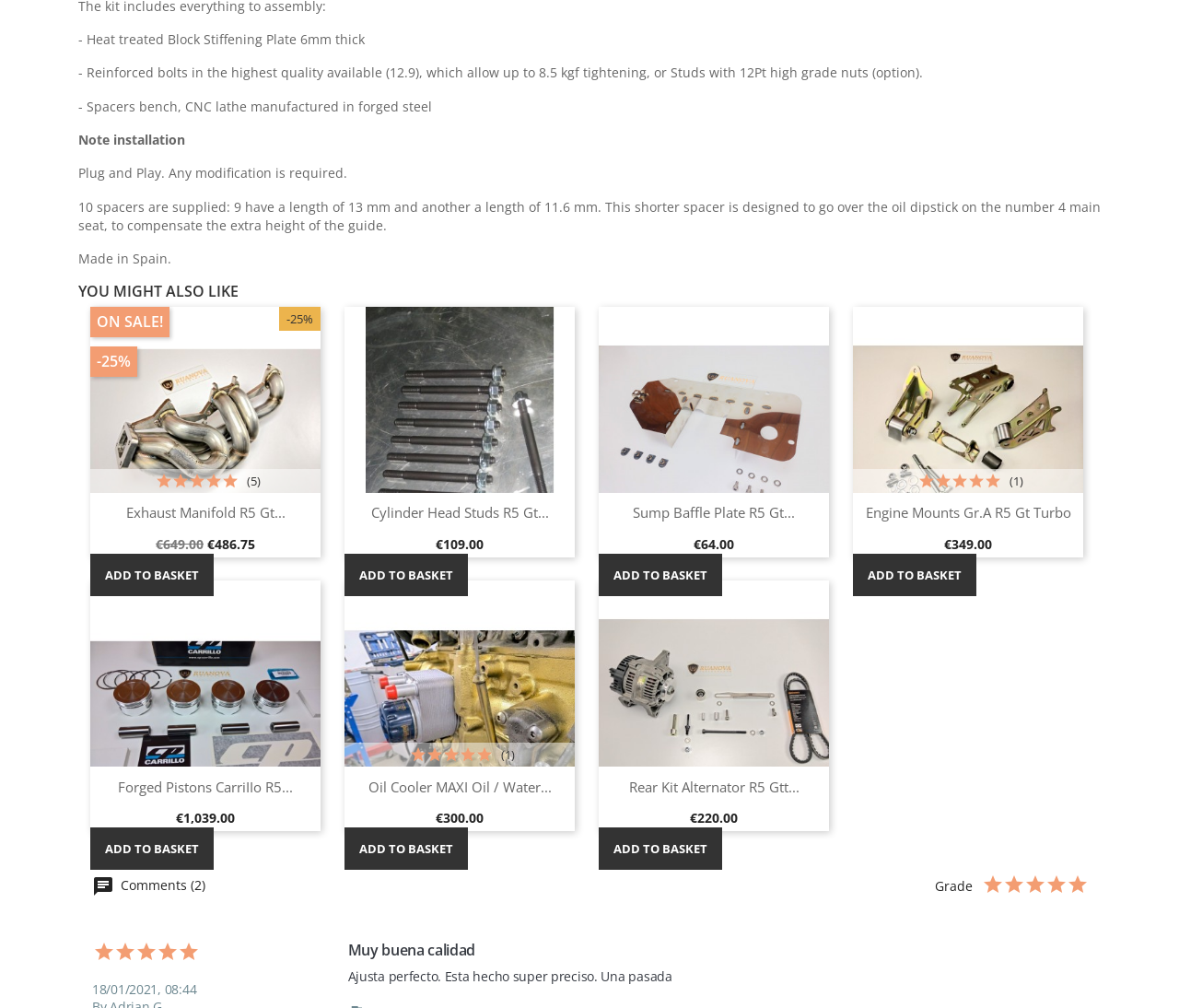Using the information shown in the image, answer the question with as much detail as possible: What is the material of the spacers?

Based on the text description, it is mentioned that 'Spacers bench, CNC lathe manufactured in forged steel' which indicates that the material of the spacers is forged steel.